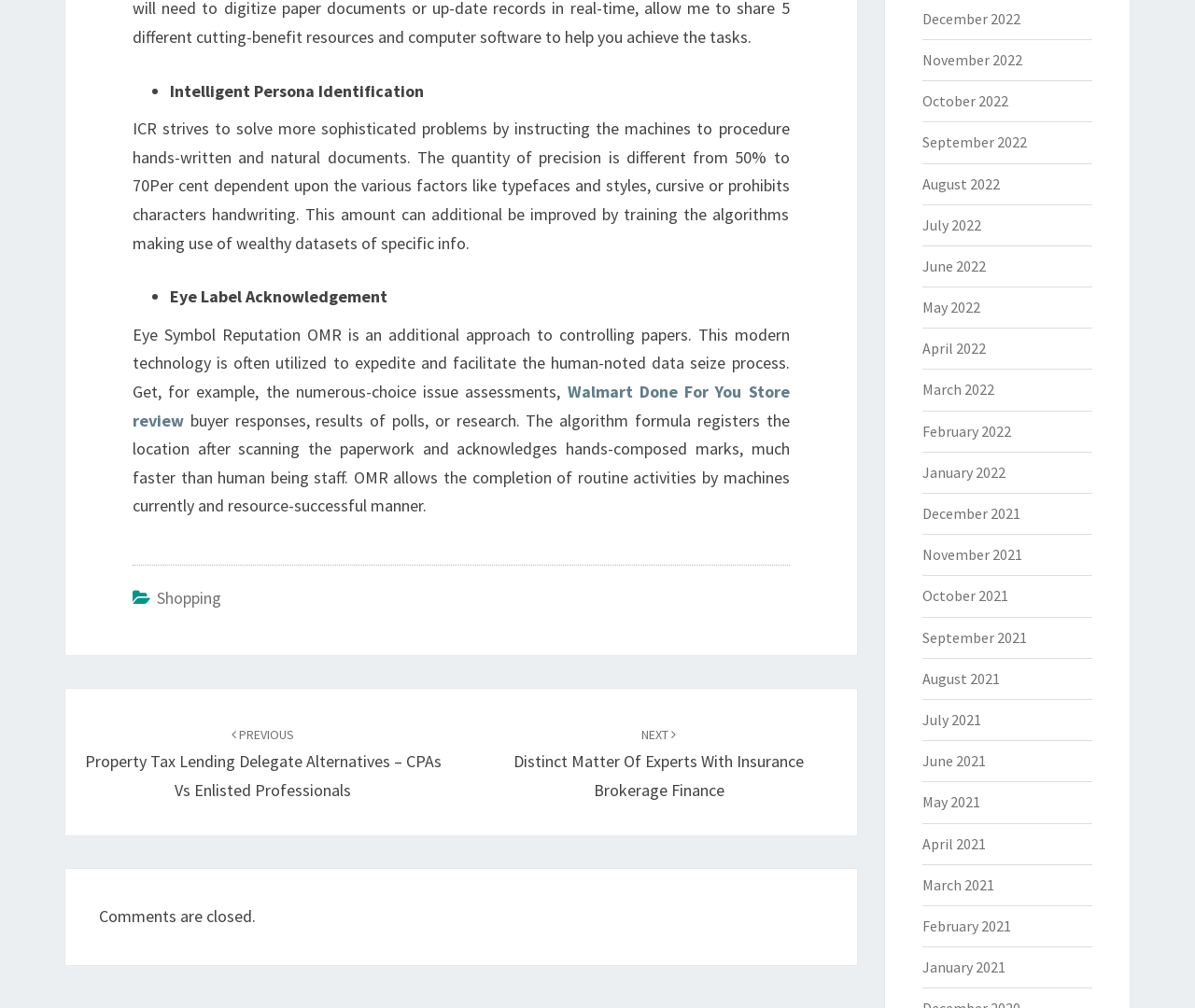What is the time period covered by the links in the footer?
Using the image, answer in one word or phrase.

2021-2022